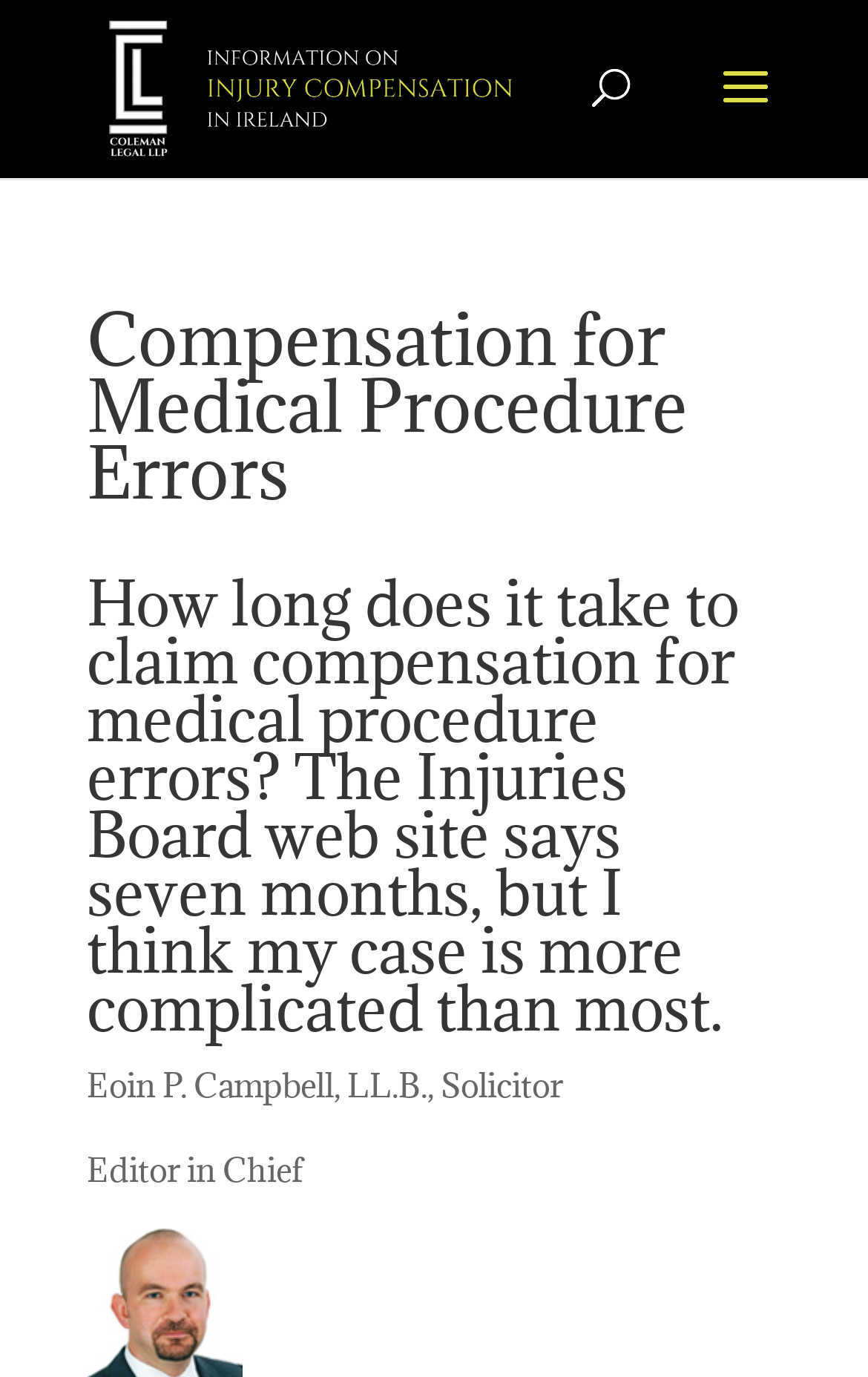Please respond to the question with a concise word or phrase:
What is the name of the website or organization associated with this webpage?

Compensation Ireland